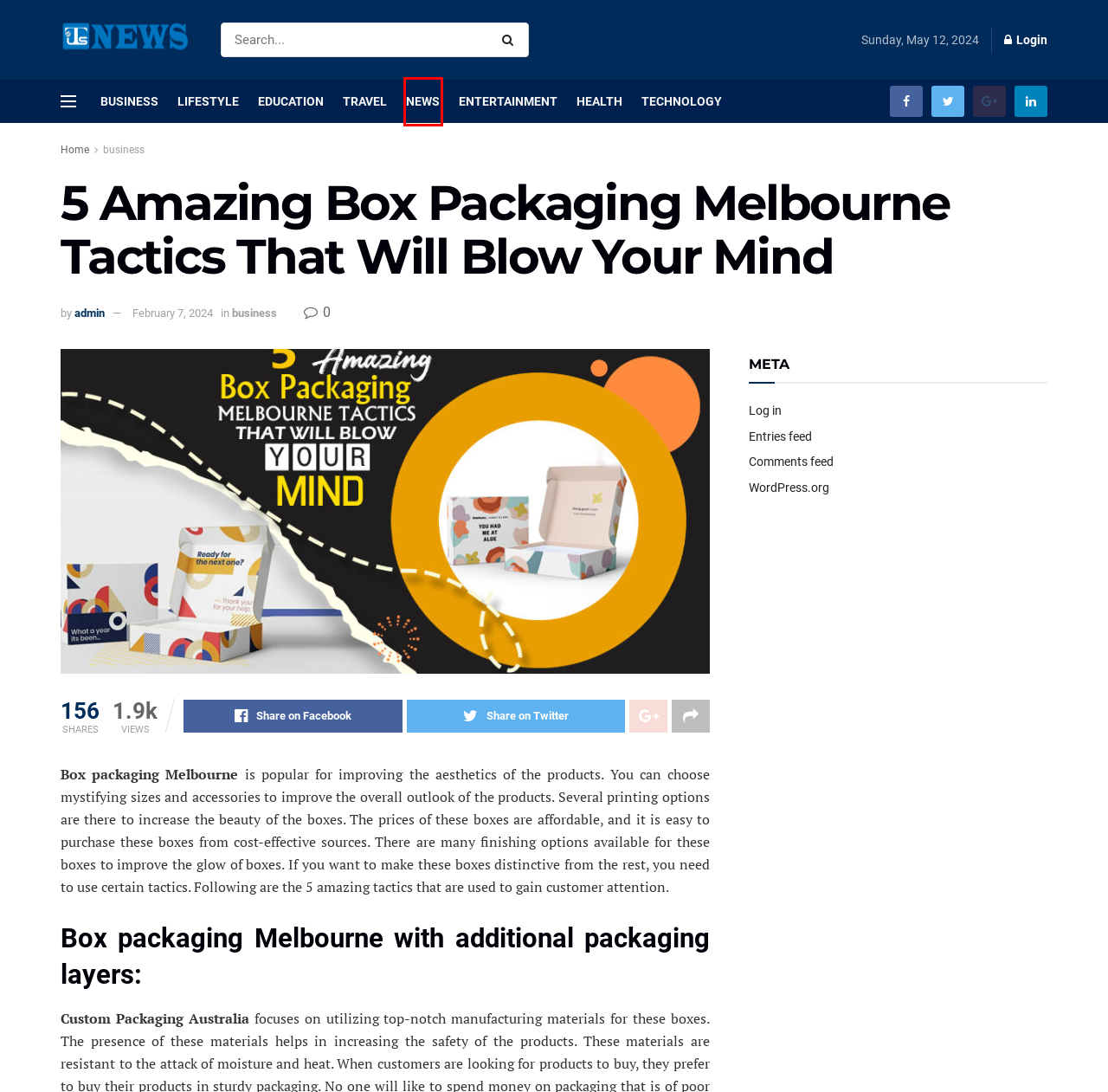You are provided with a screenshot of a webpage that has a red bounding box highlighting a UI element. Choose the most accurate webpage description that matches the new webpage after clicking the highlighted element. Here are your choices:
A. Comments for ITsNews
B. ENTERTAINMENT – ITsNews
C. Blog Tool, Publishing Platform, and CMS – WordPress.org
D. LIFESTYLE – ITsNews
E. Log In ‹ ITsNews — WordPress
F. ITsNews
G. EDUCATION – ITsNews
H. NEWS – ITsNews

H